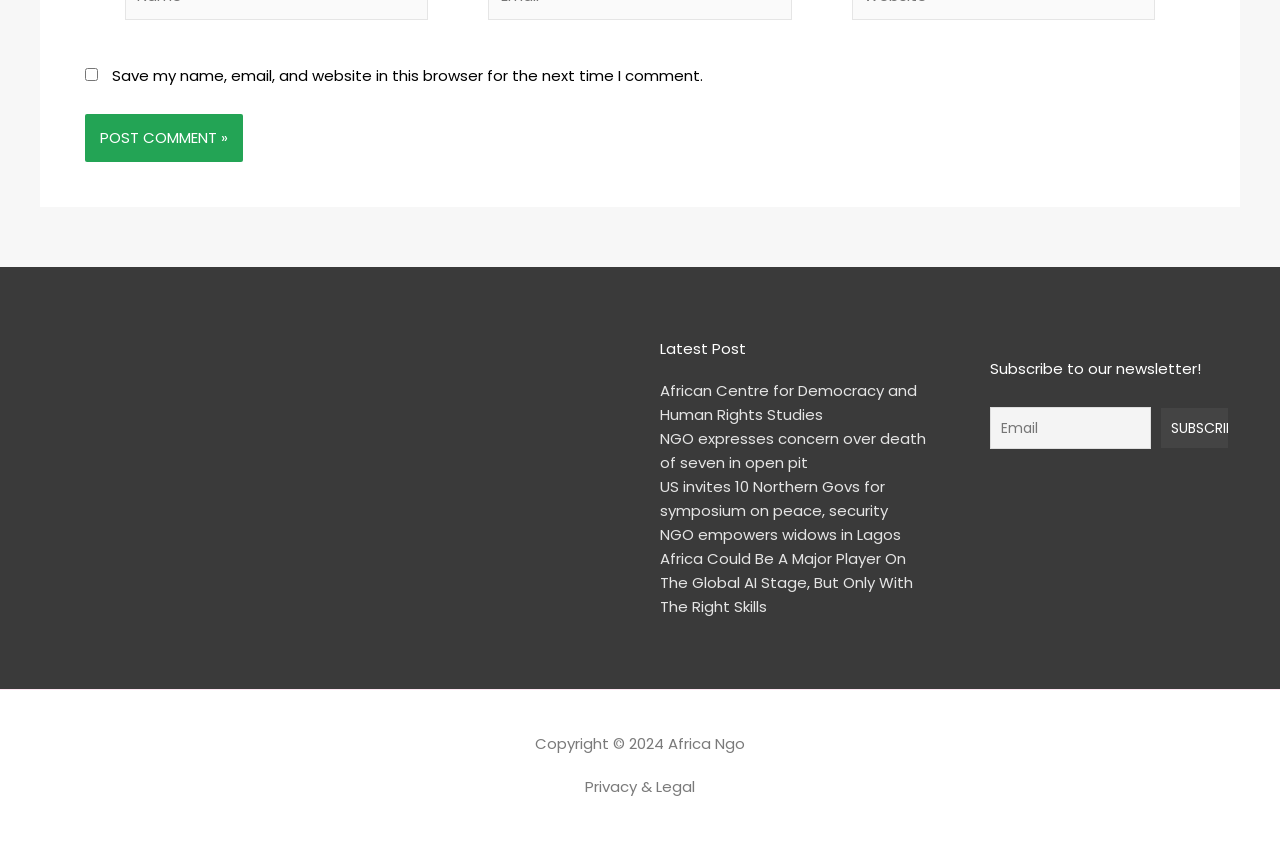What is the call-to-action for the newsletter?
Look at the image and respond with a one-word or short phrase answer.

Subscribe